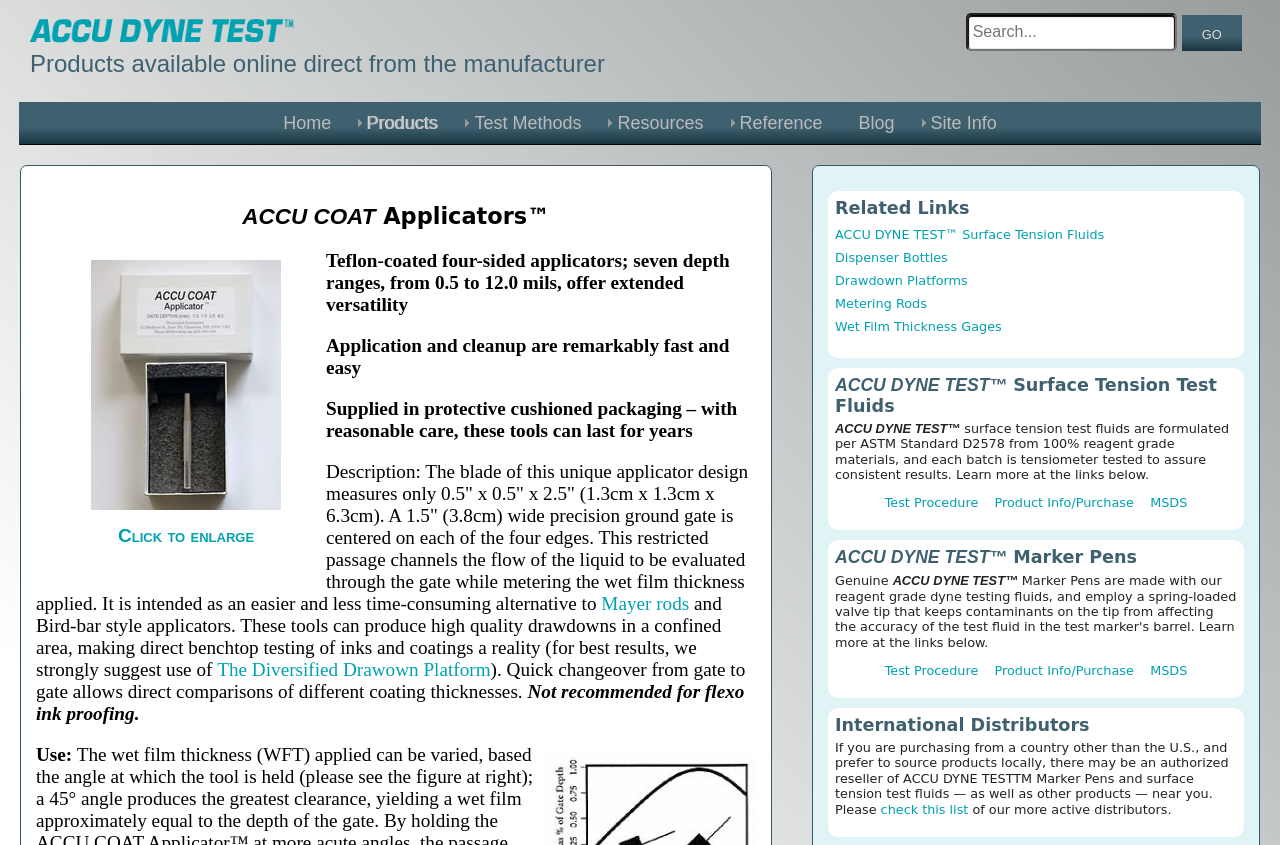Determine the bounding box coordinates in the format (top-left x, top-left y, bottom-right x, bottom-right y). Ensure all values are floating point numbers between 0 and 1. Identify the bounding box of the UI element described by: Wet Film Thickness Gages

[0.652, 0.378, 0.783, 0.395]